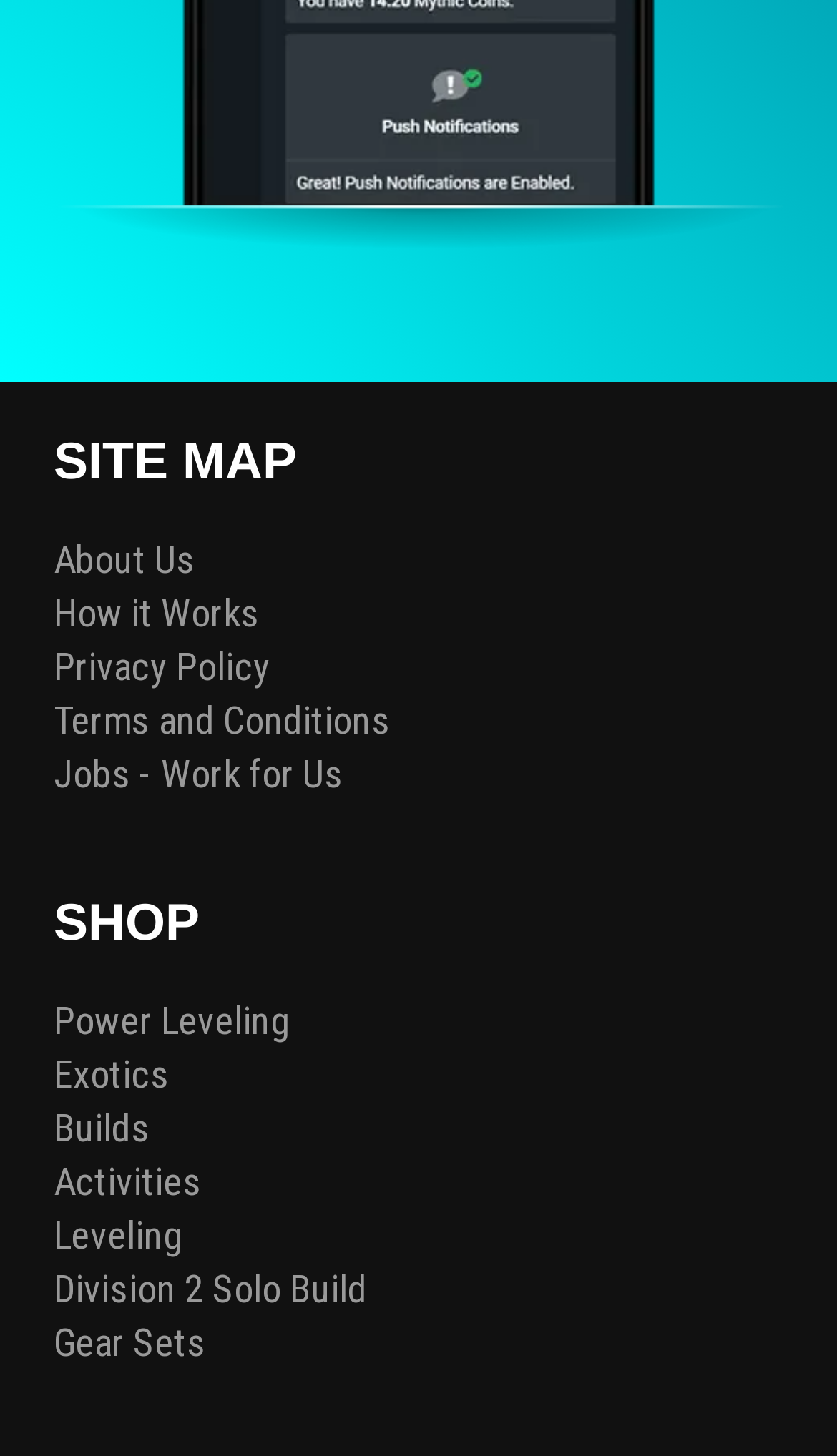Find the bounding box coordinates for the area that must be clicked to perform this action: "go to About Us page".

[0.064, 0.365, 0.577, 0.402]